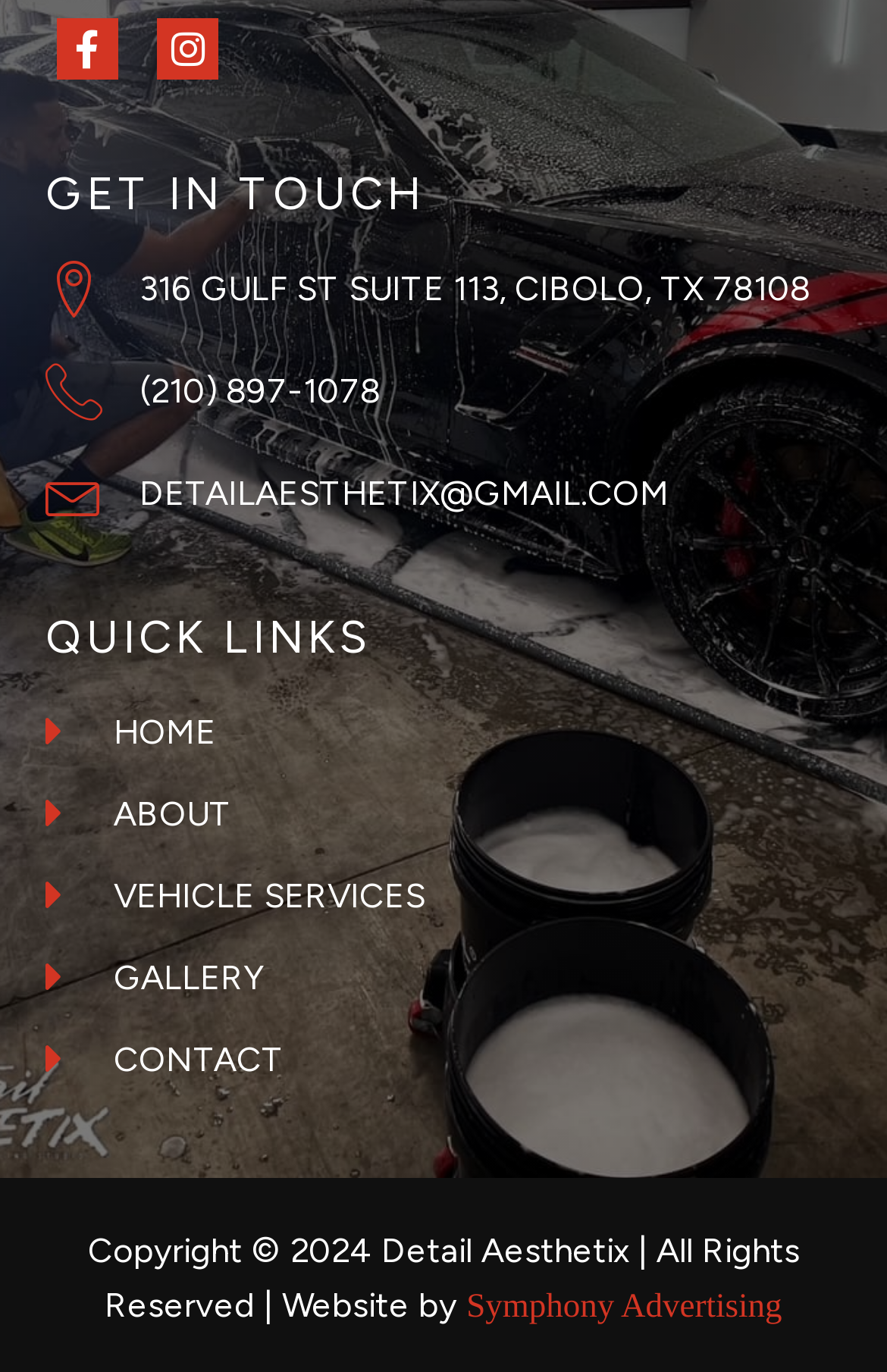Use a single word or phrase to answer the question:
What is the email address of Detail Aesthetix?

DETAILAESTHETIX@GMAIL.COM